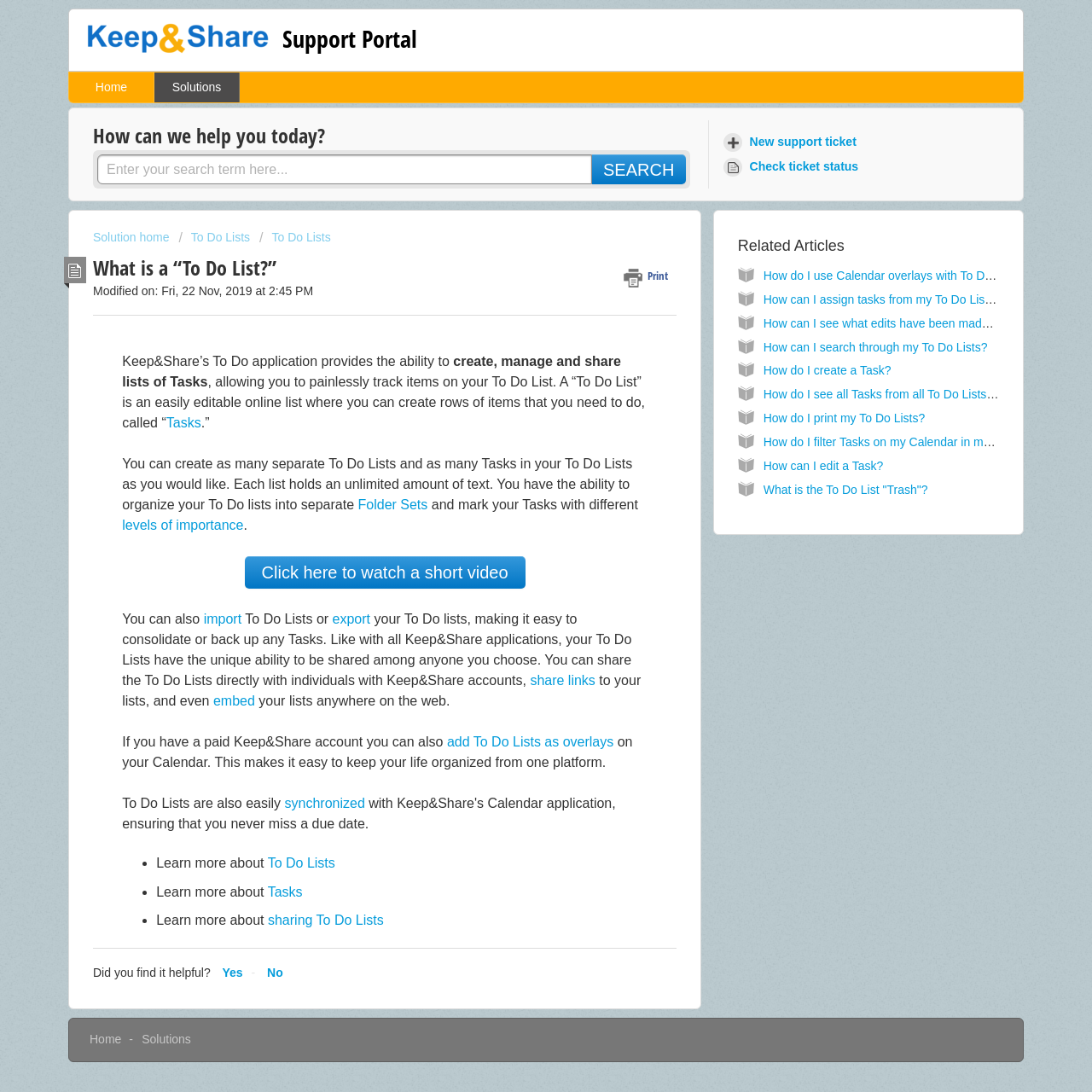Can you share To Do Lists with others?
Please give a well-detailed answer to the question.

According to the webpage, To Do Lists have the unique ability to be shared among anyone you choose. You can share the To Do Lists directly with individuals with Keep&Share accounts, or share links to your lists, and even embed your lists anywhere on the web.